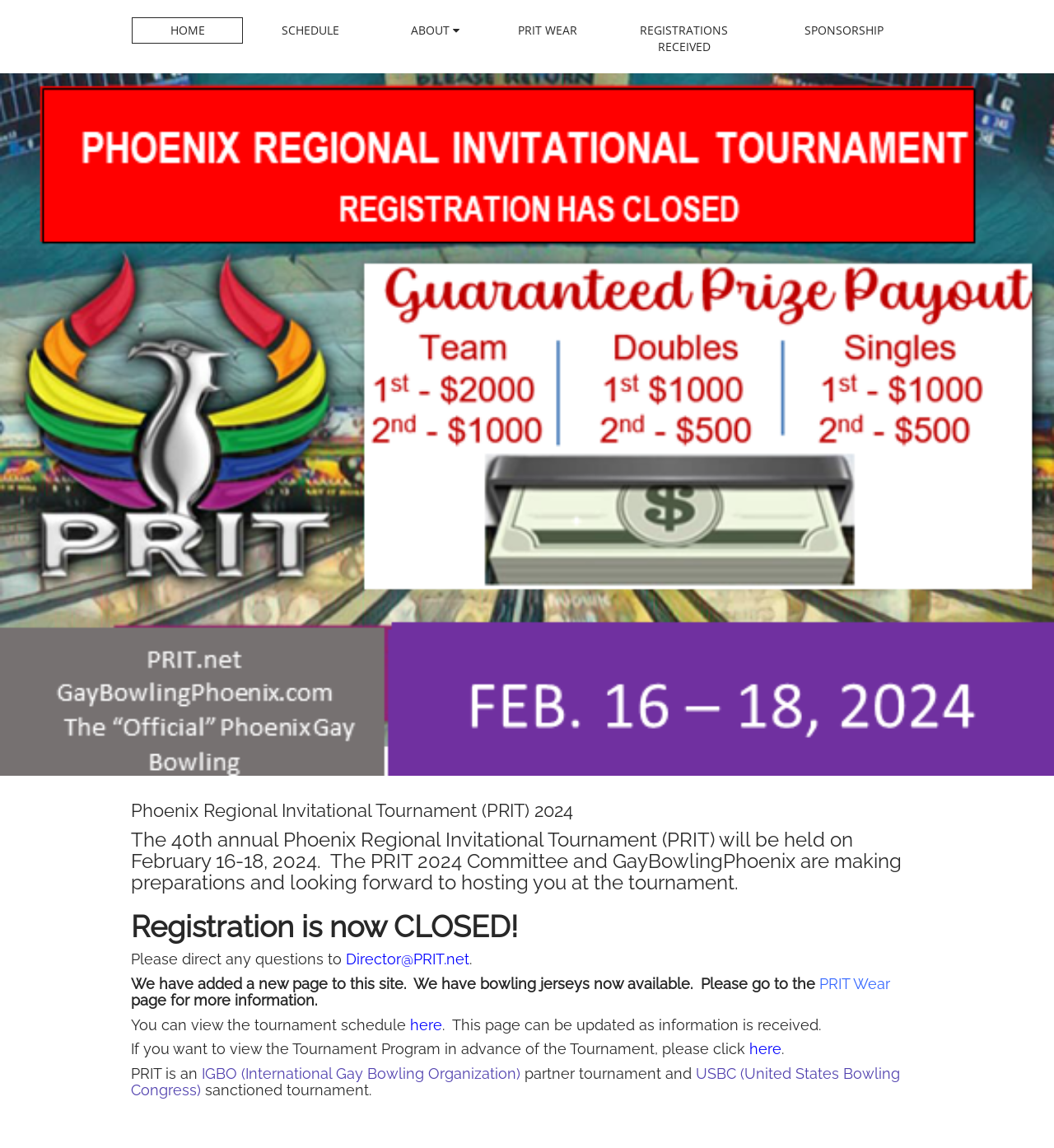Please identify the bounding box coordinates of the element I should click to complete this instruction: 'Contact Director'. The coordinates should be given as four float numbers between 0 and 1, like this: [left, top, right, bottom].

[0.328, 0.828, 0.445, 0.843]